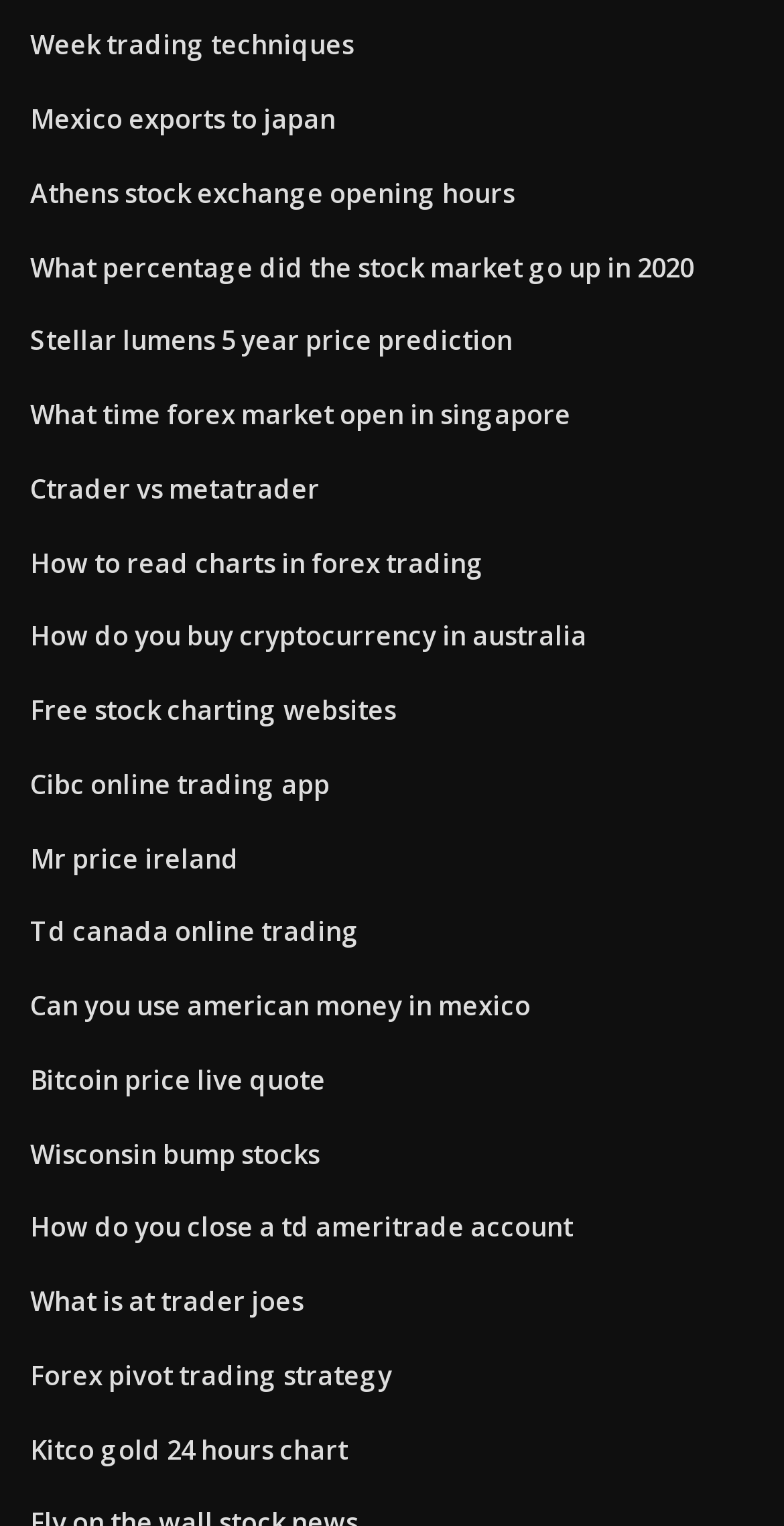Please determine the bounding box coordinates of the element to click on in order to accomplish the following task: "View week trading techniques". Ensure the coordinates are four float numbers ranging from 0 to 1, i.e., [left, top, right, bottom].

[0.038, 0.018, 0.451, 0.041]